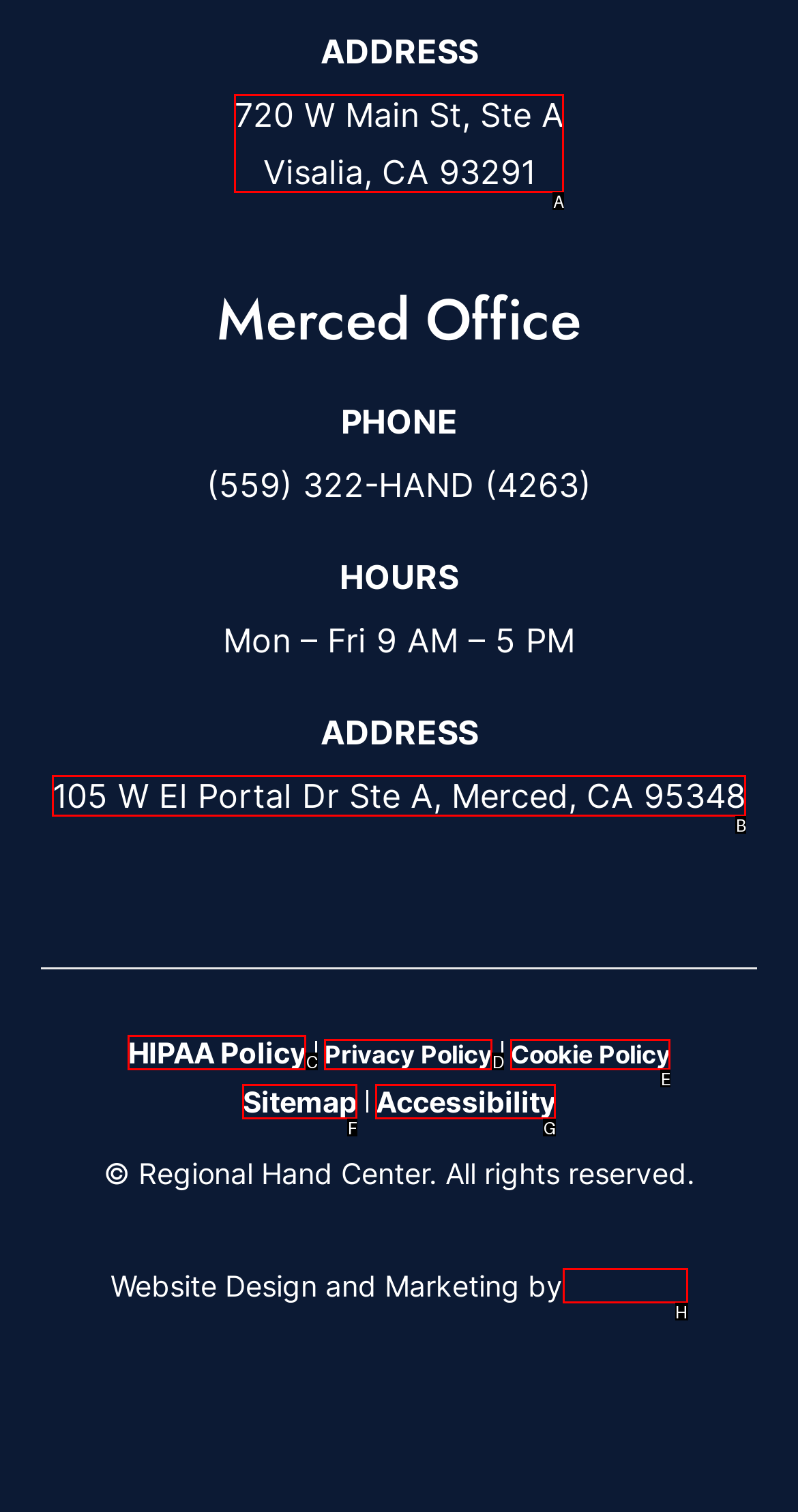From the given choices, indicate the option that best matches: ← Process, Context, and Choice
State the letter of the chosen option directly.

None